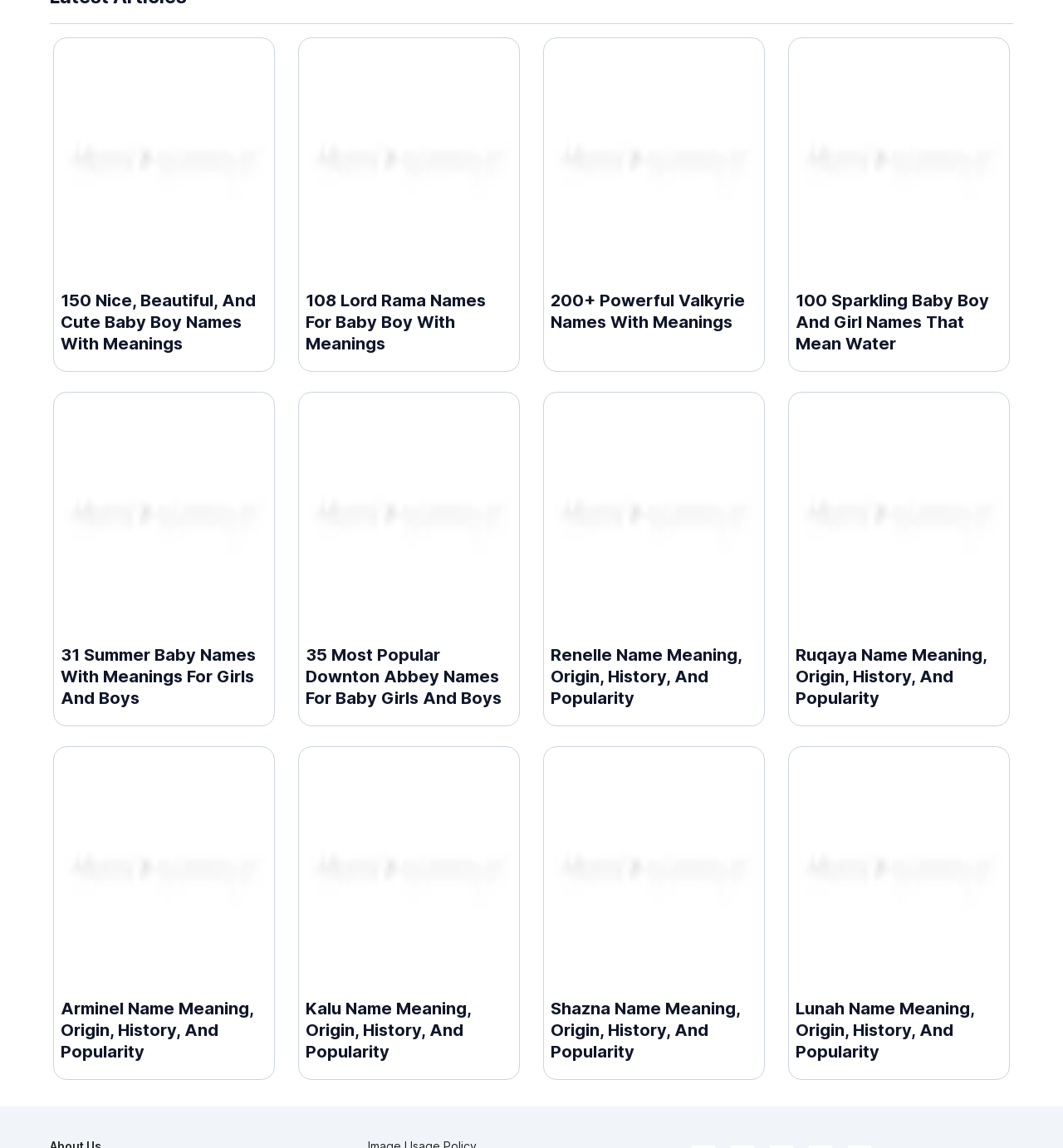Give a one-word or short phrase answer to this question: 
What is the theme of this webpage?

Baby names